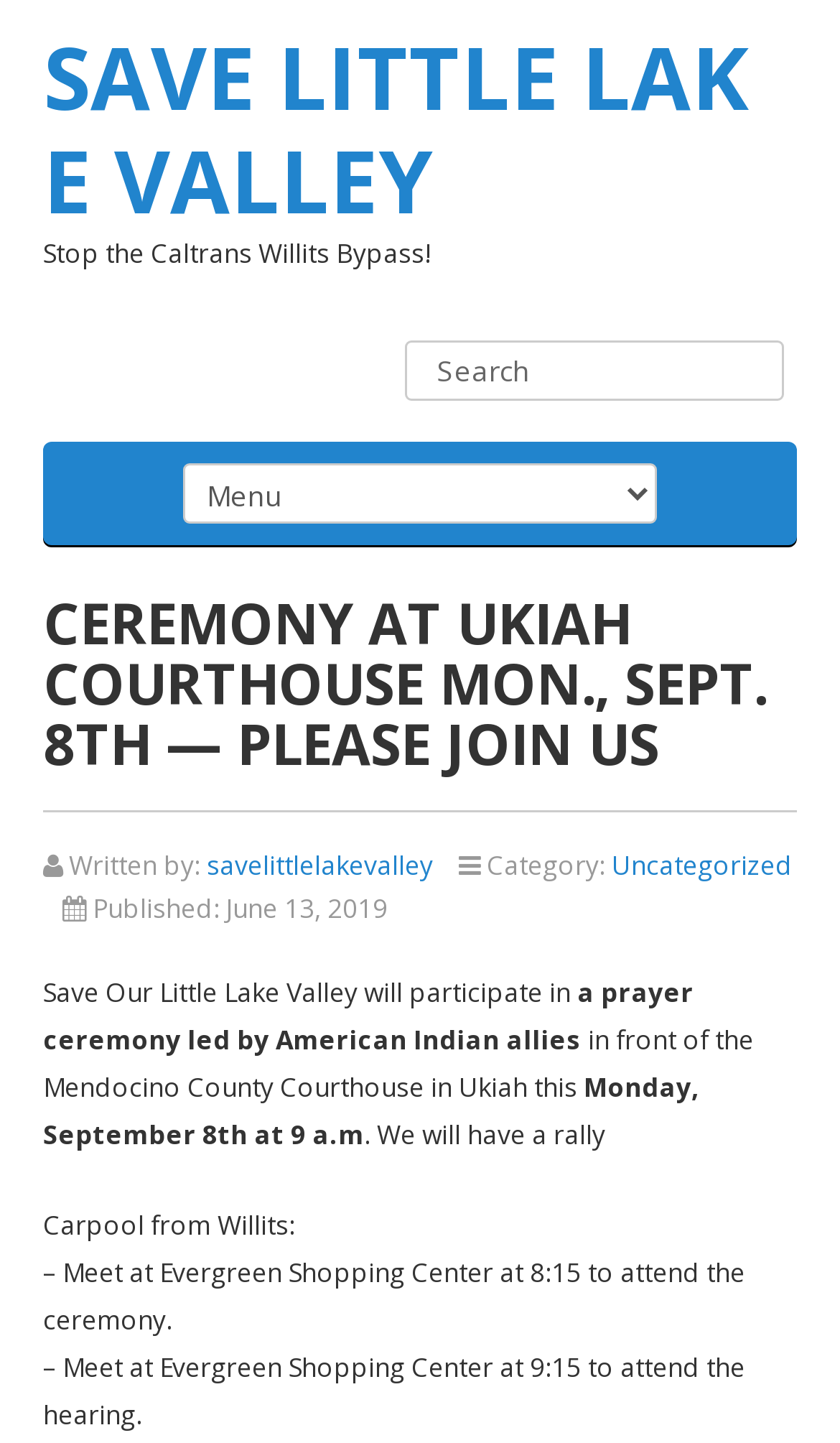From the webpage screenshot, identify the region described by input value="Search" name="s" value="Search". Provide the bounding box coordinates as (top-left x, top-left y, bottom-right x, bottom-right y), with each value being a floating point number between 0 and 1.

[0.482, 0.236, 0.932, 0.278]